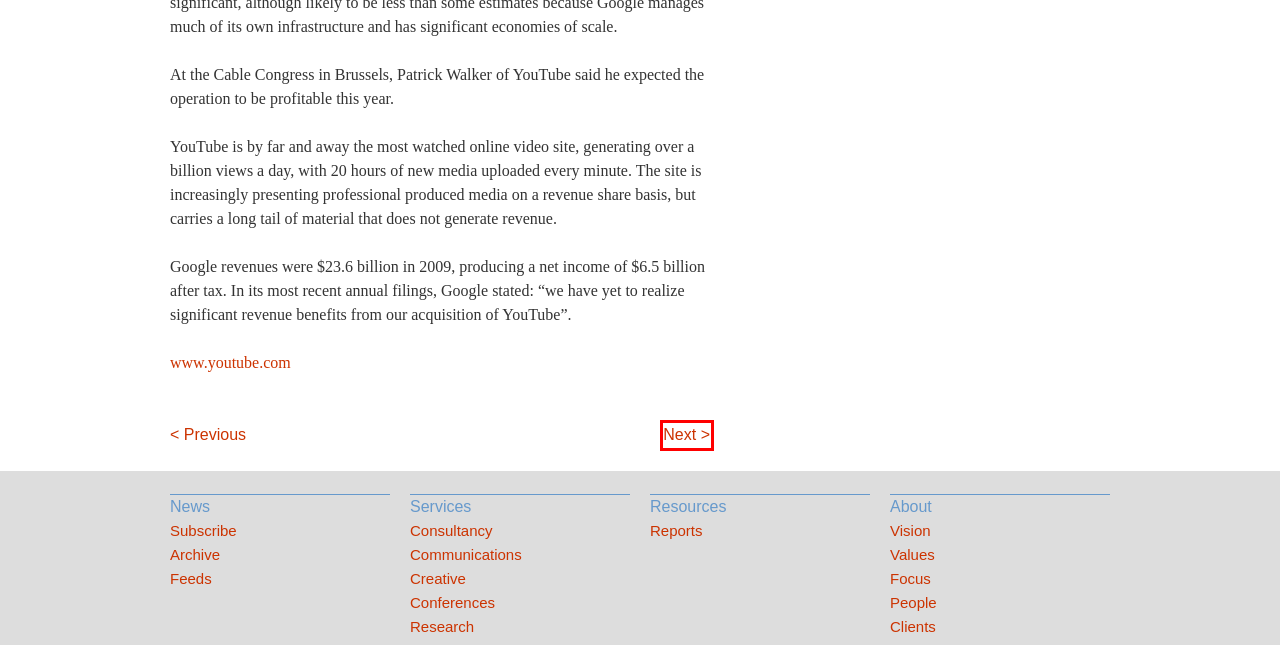Given a screenshot of a webpage with a red bounding box around a UI element, please identify the most appropriate webpage description that matches the new webpage after you click on the element. Here are the candidates:
A. Focus | informitv
B. Vision | informitv
C. Creative | informitv
D. Values | informitv
E. People | informitv
F. Feeds | informitv
G. Communications | informitv
H. 3DTV sales forecasts led by supply not demand | informitv

H